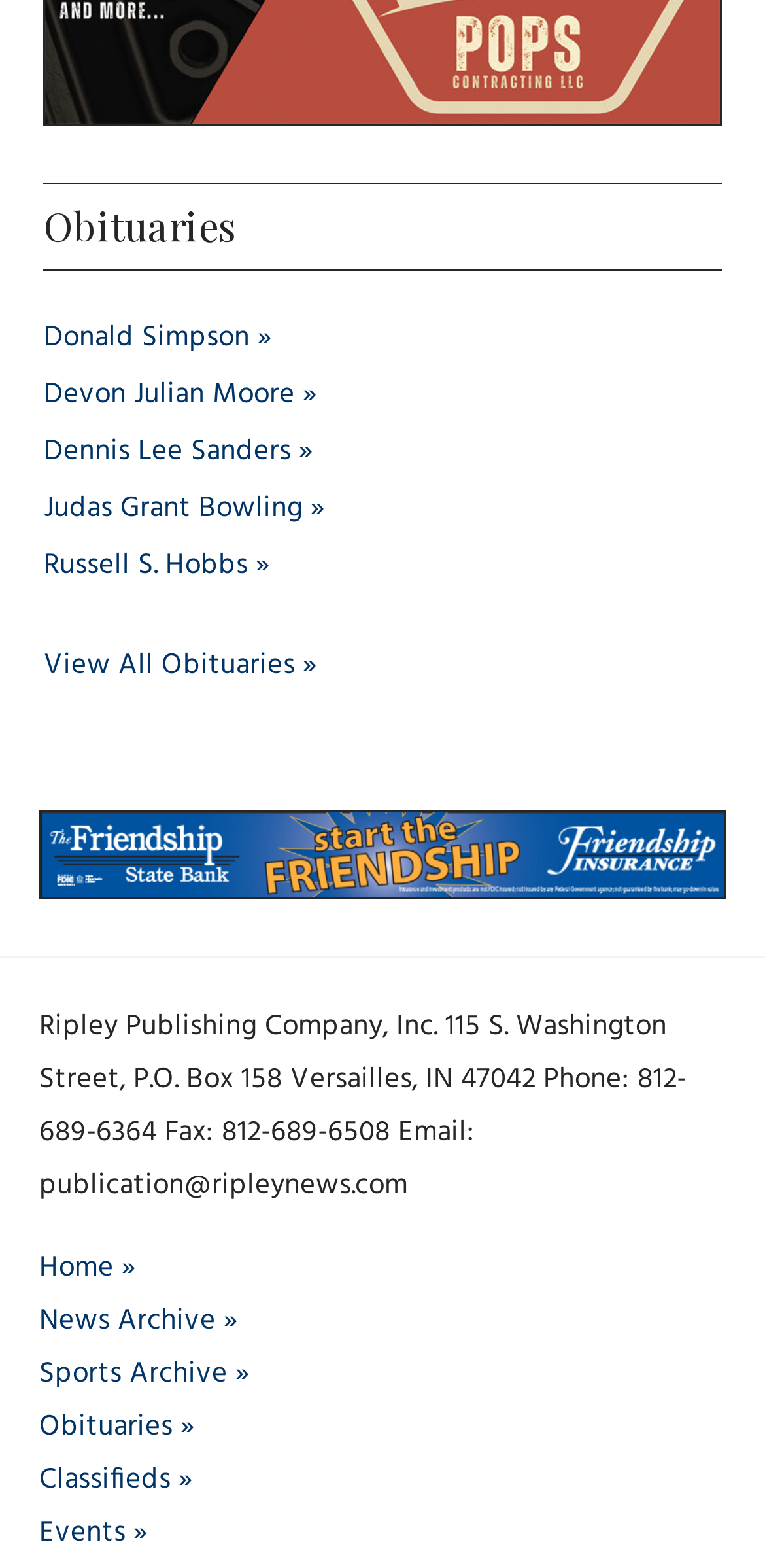From the given element description: "Classifieds", find the bounding box for the UI element. Provide the coordinates as four float numbers between 0 and 1, in the order [left, top, right, bottom].

[0.051, 0.93, 0.251, 0.959]